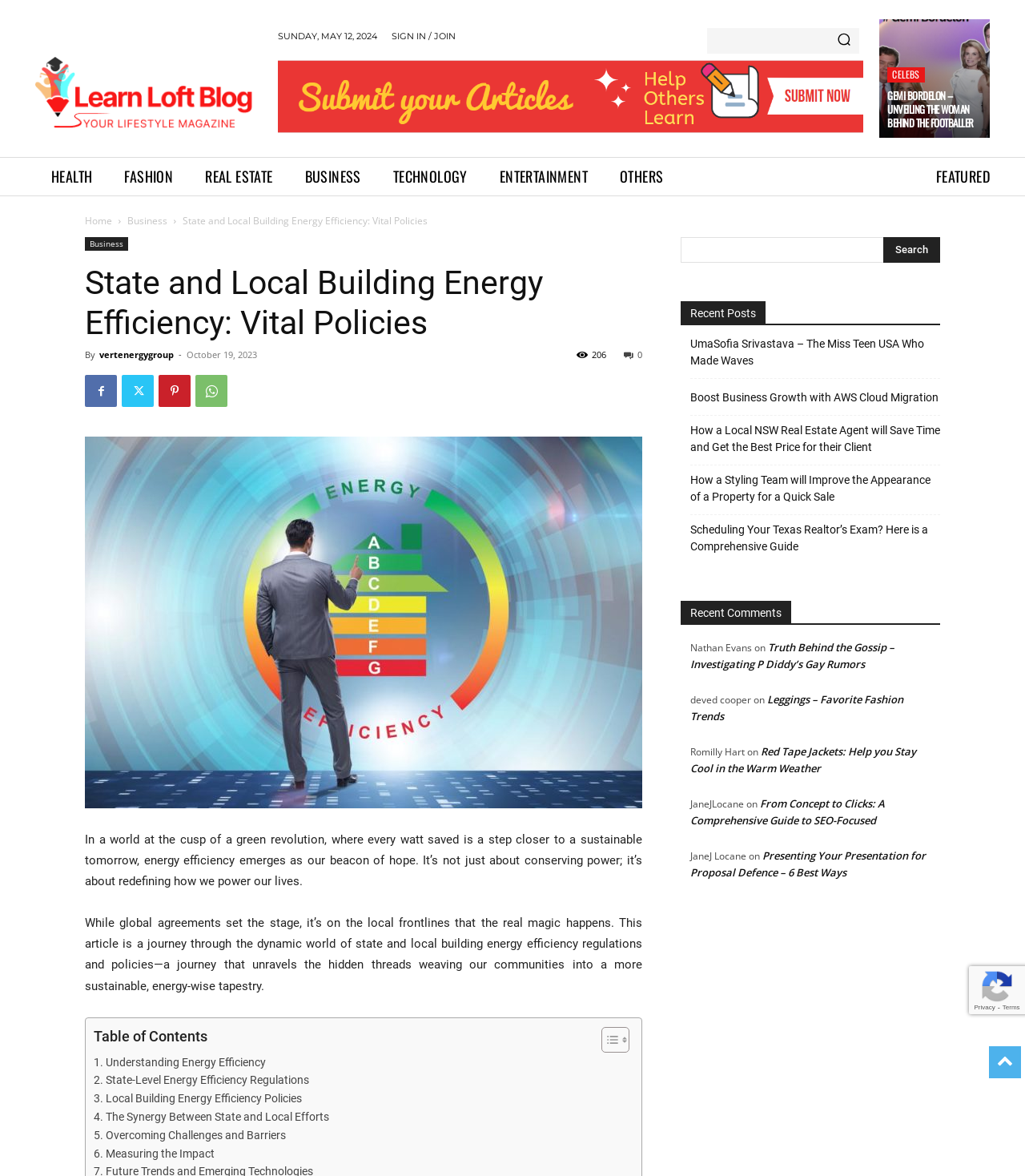Bounding box coordinates should be in the format (top-left x, top-left y, bottom-right x, bottom-right y) and all values should be floating point numbers between 0 and 1. Determine the bounding box coordinate for the UI element described as: Local Building Energy Efficiency Policies

[0.091, 0.927, 0.294, 0.942]